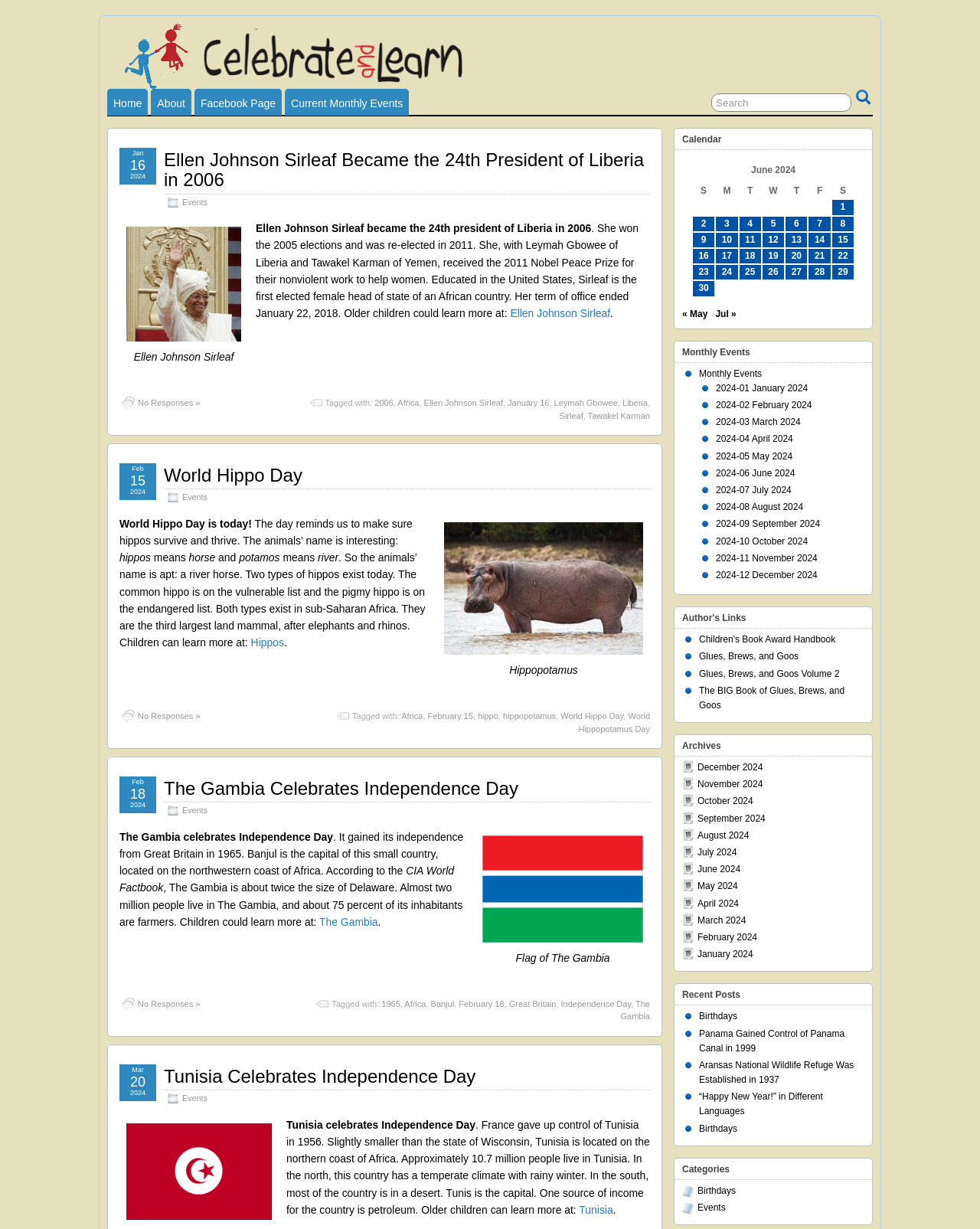What is the name of the day celebrated on February 15?
From the image, provide a succinct answer in one word or a short phrase.

World Hippo Day